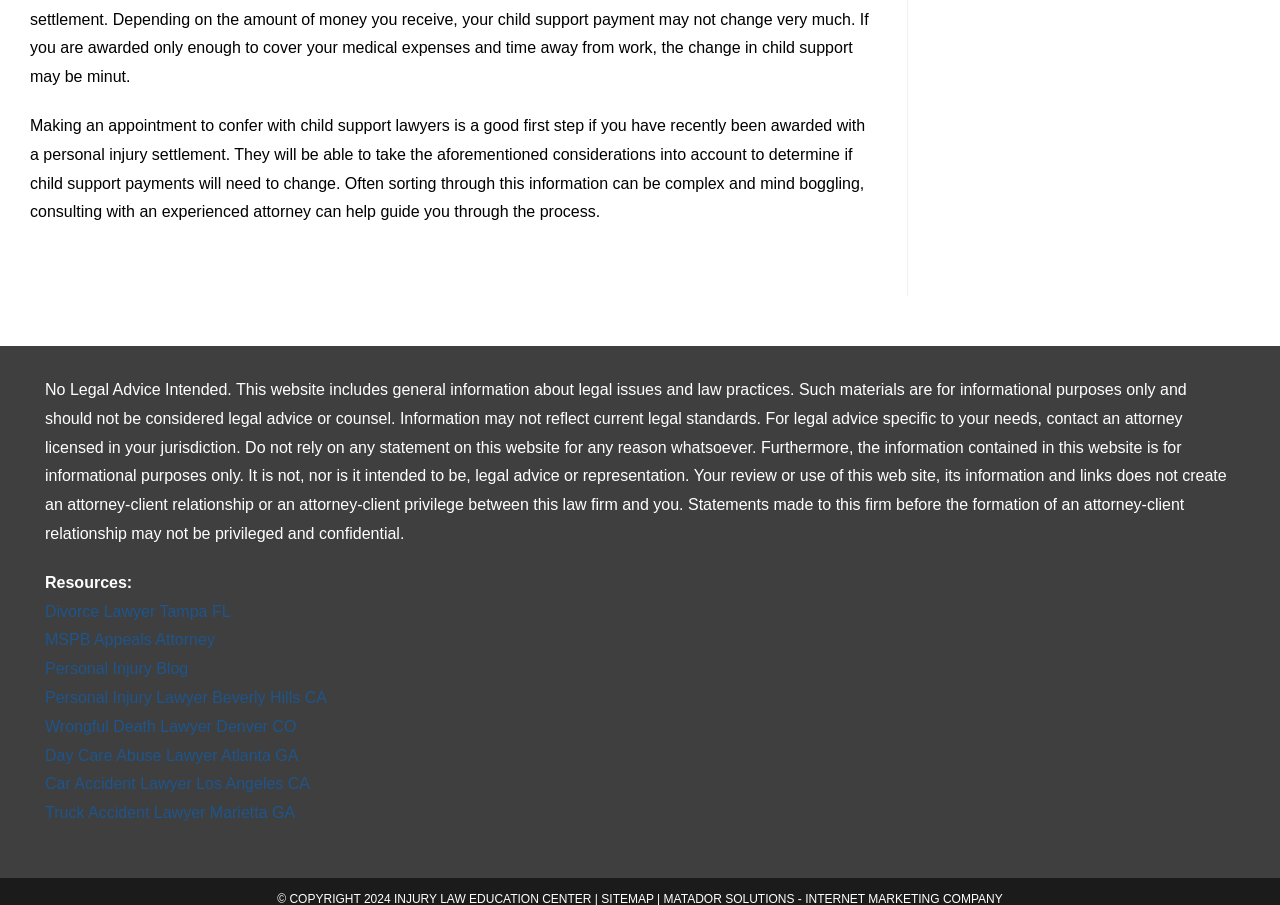Please find the bounding box coordinates of the element that you should click to achieve the following instruction: "Click on 'Divorce Lawyer Tampa FL'". The coordinates should be presented as four float numbers between 0 and 1: [left, top, right, bottom].

[0.035, 0.666, 0.18, 0.685]